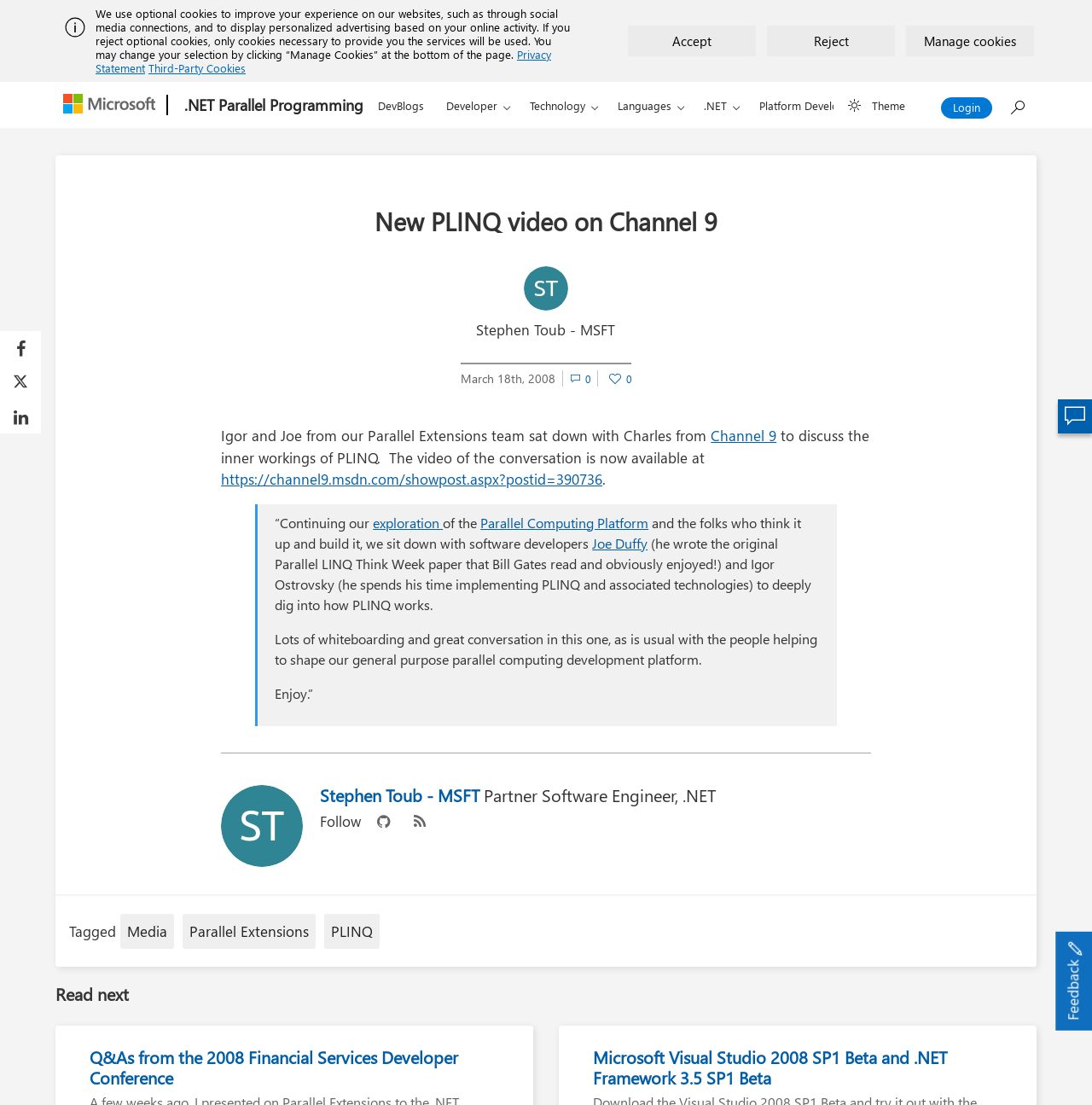Identify the bounding box for the UI element that is described as follows: "https://channel9.msdn.com/showpost.aspx?postid=390736".

[0.202, 0.425, 0.552, 0.442]